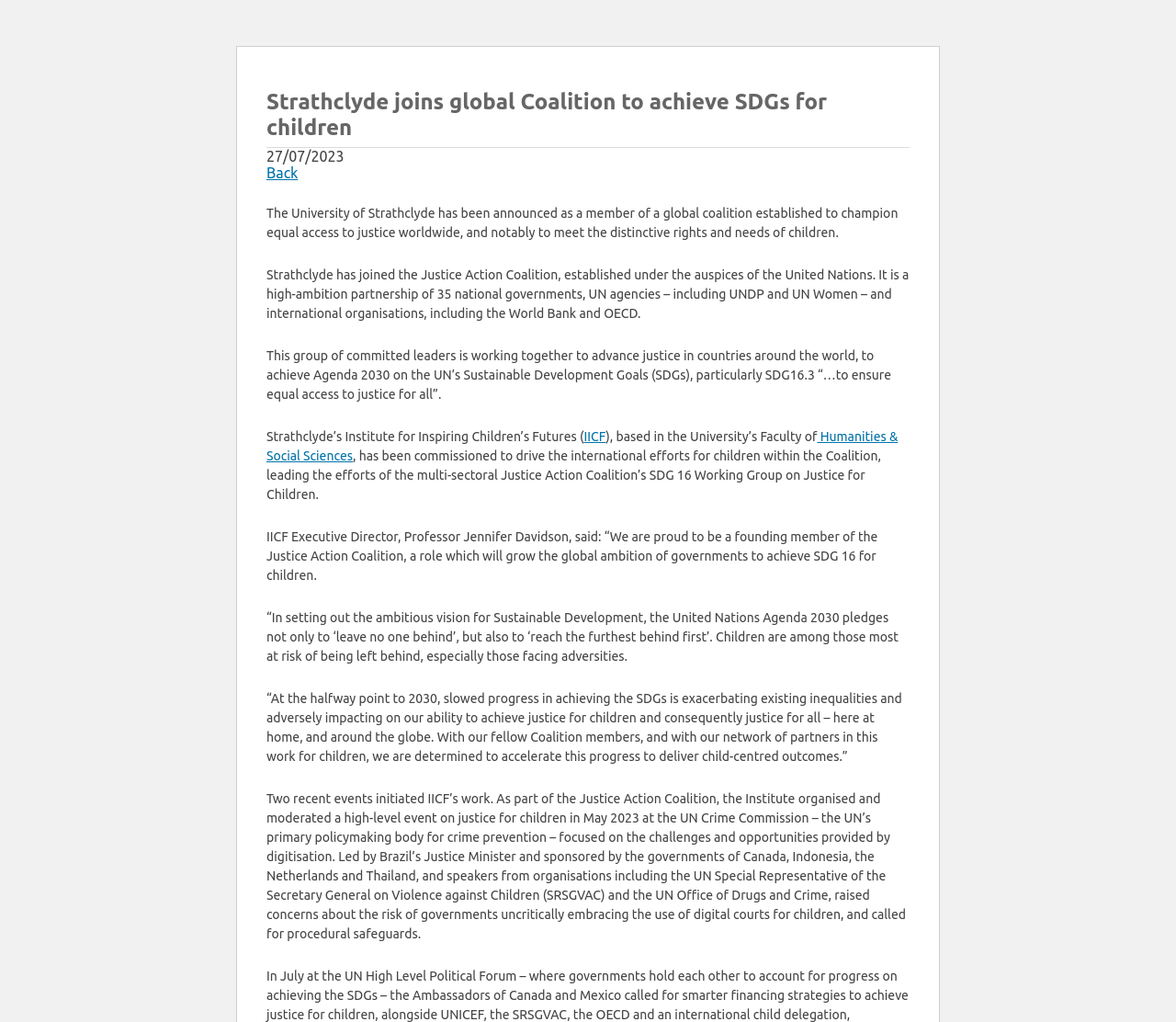Locate the bounding box of the UI element described in the following text: "Humanities & Social Sciences".

[0.227, 0.42, 0.764, 0.453]